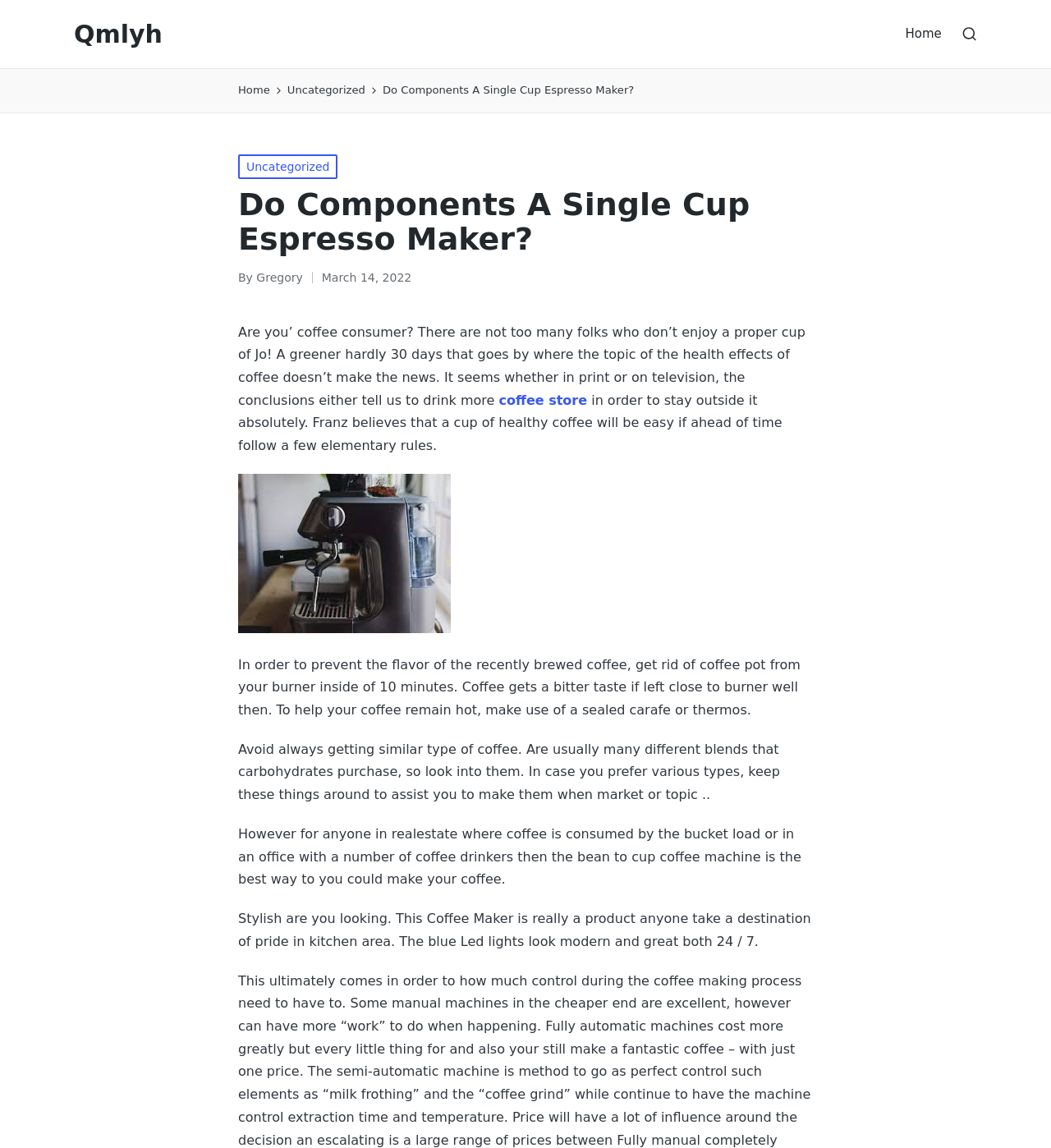Respond to the following question using a concise word or phrase: 
What is the purpose of the 'bean to cup coffee machine'?

For offices with multiple coffee drinkers